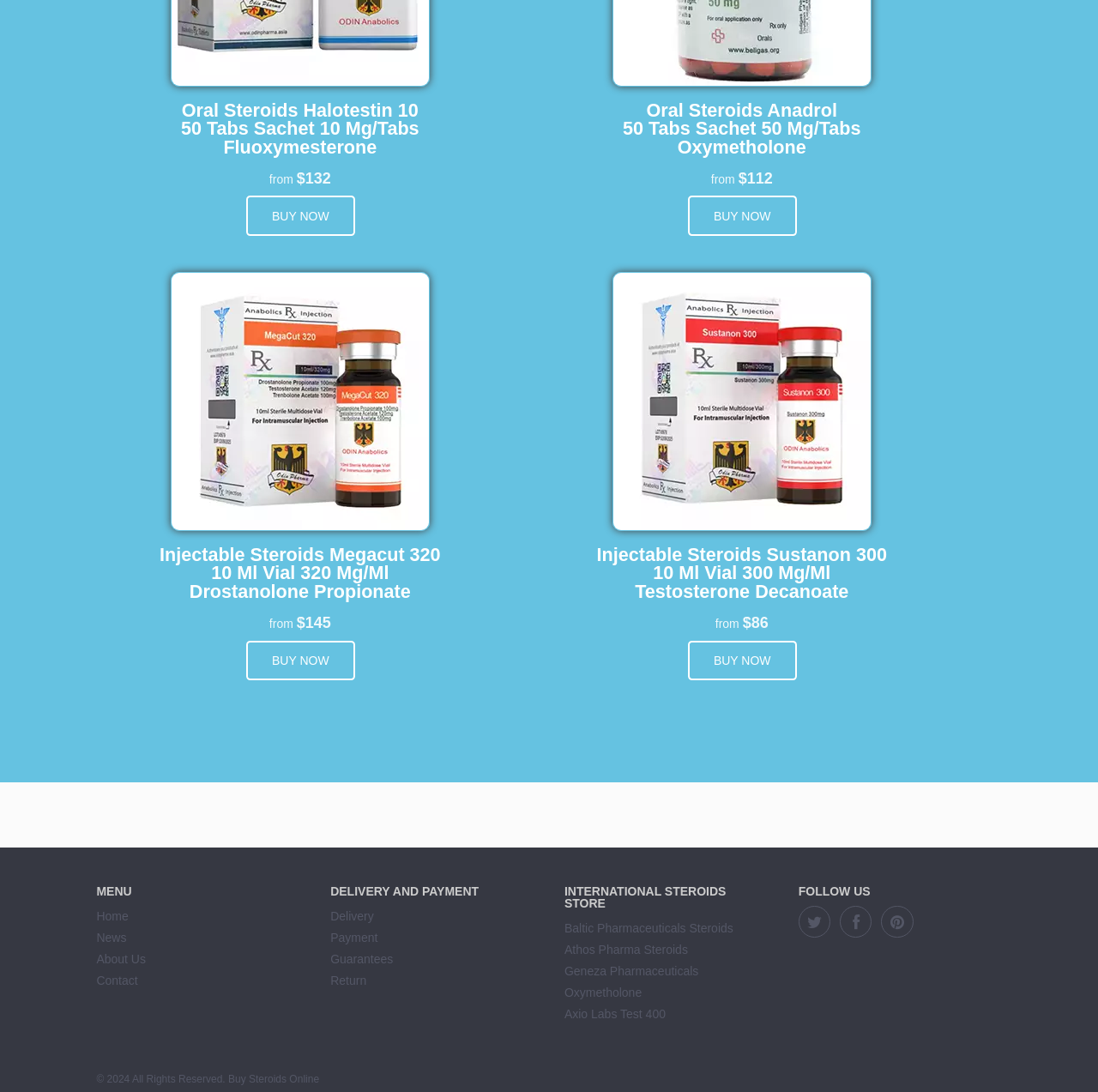Identify the bounding box for the element characterized by the following description: "Axio Labs Test 400".

[0.514, 0.923, 0.606, 0.935]